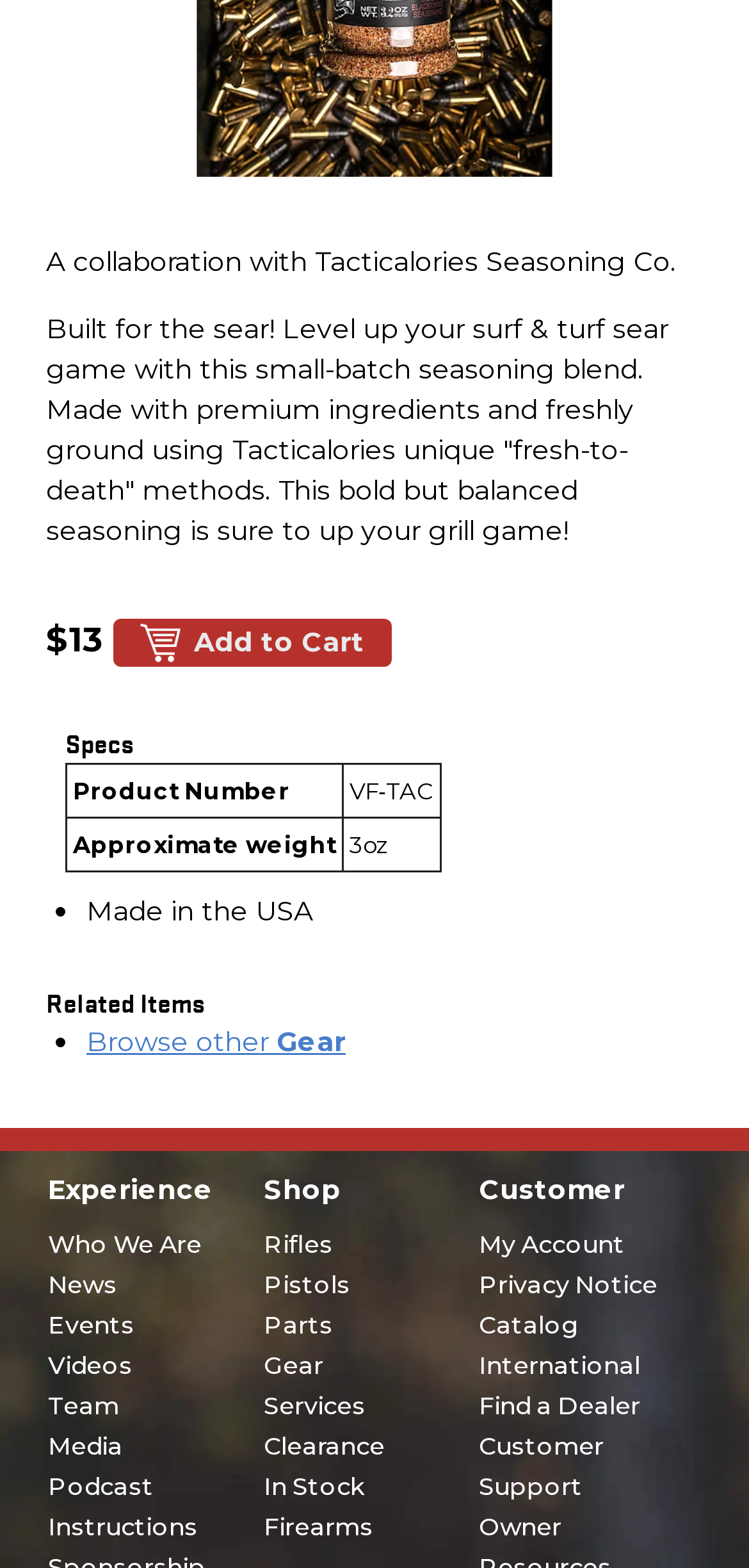Determine the bounding box coordinates of the region that needs to be clicked to achieve the task: "Add to cart".

[0.151, 0.485, 0.523, 0.515]